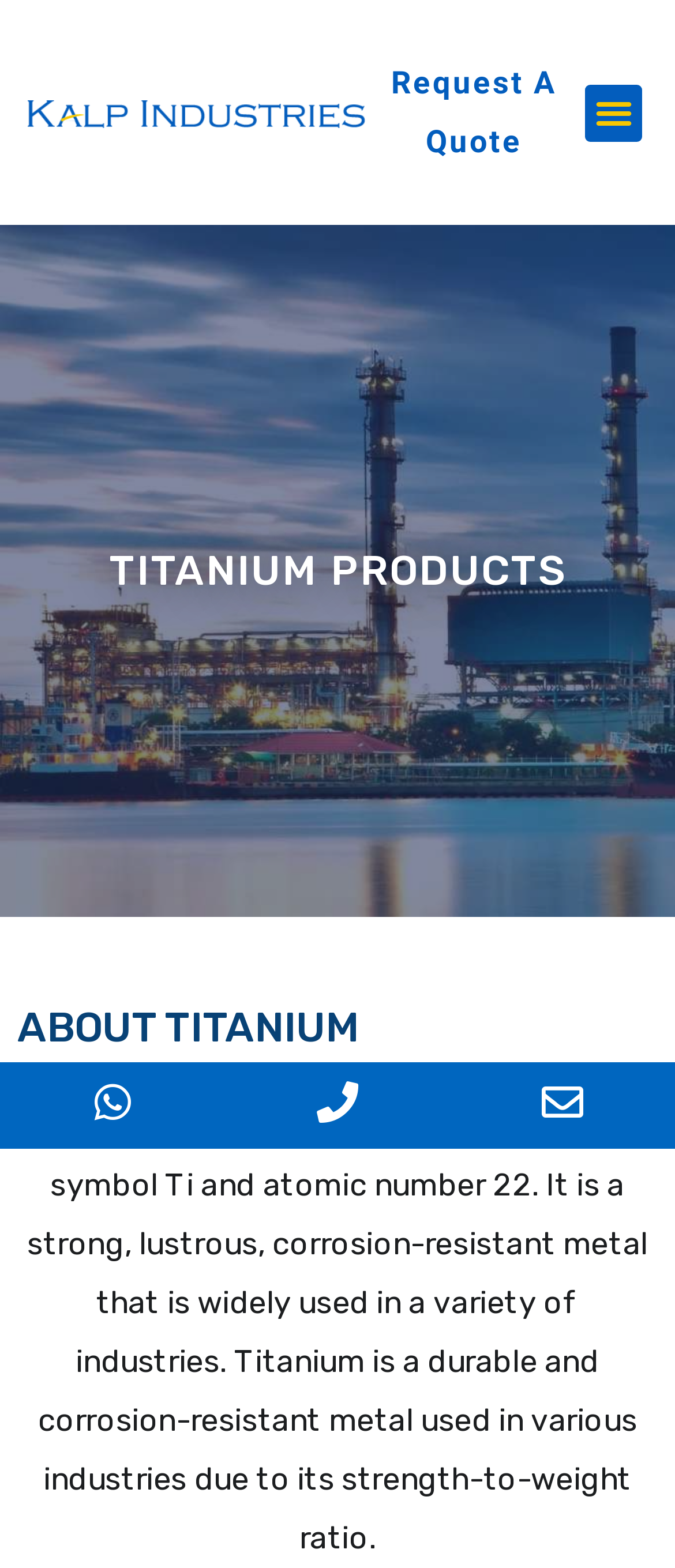What is the main category of products offered?
Use the information from the image to give a detailed answer to the question.

I examined the headings on the webpage and found that the main category of products offered is 'Titanium Products', which is highlighted as a heading.